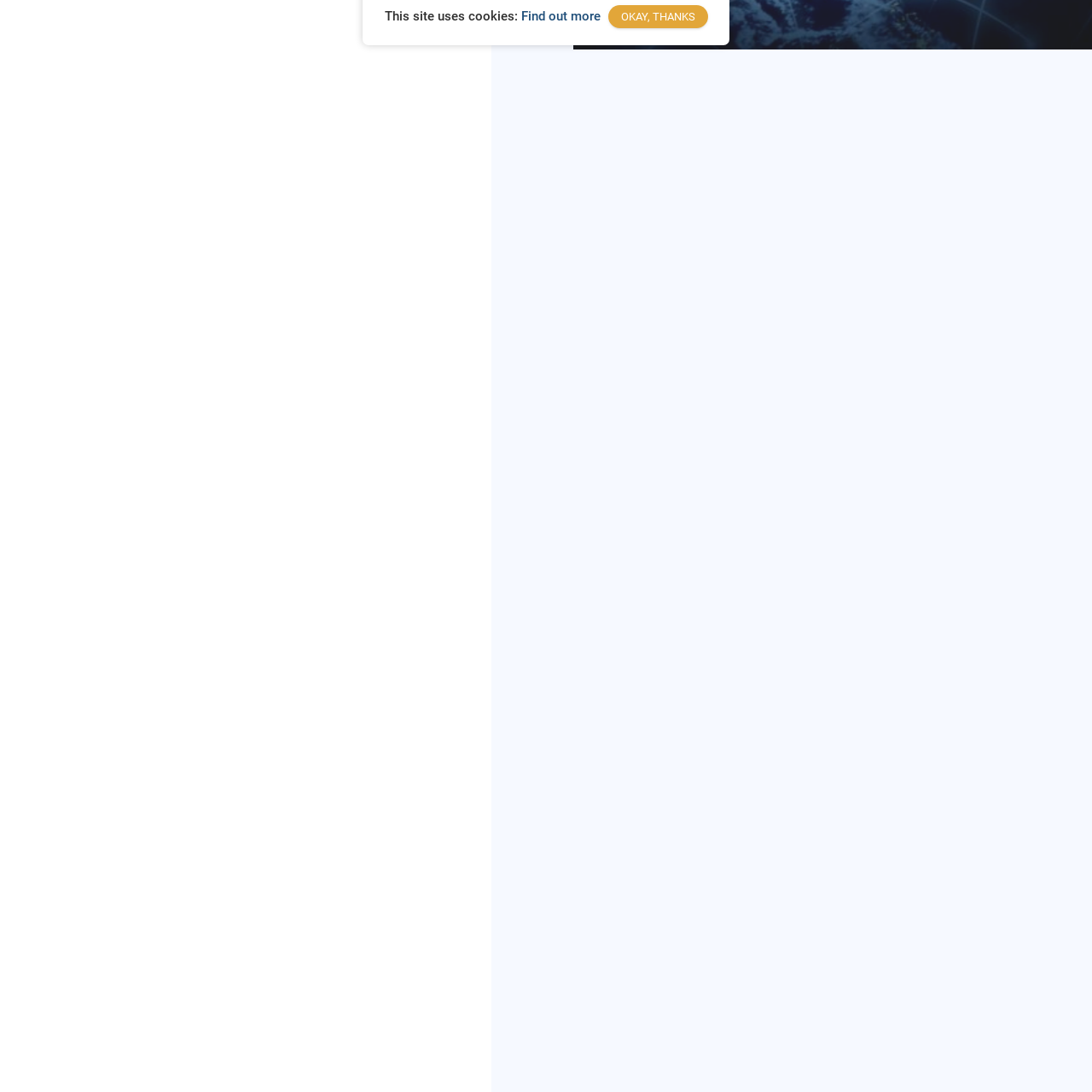Describe in detail the visual content enclosed by the red bounding box.

The image captures a sleek, minimalistic icon representing "Insolvency and Liquidation." It is designed with clean lines and a professional aesthetic, likely intended to symbolize the complex processes involved in managing insolvencies and liquidations. This imagery aligns with the context of the service offering, reinforcing Captiva's expertise in providing financial solutions and guidance in challenging corporate situations. The overall tone of the design suggests reliability and support for businesses navigating financial difficulties.